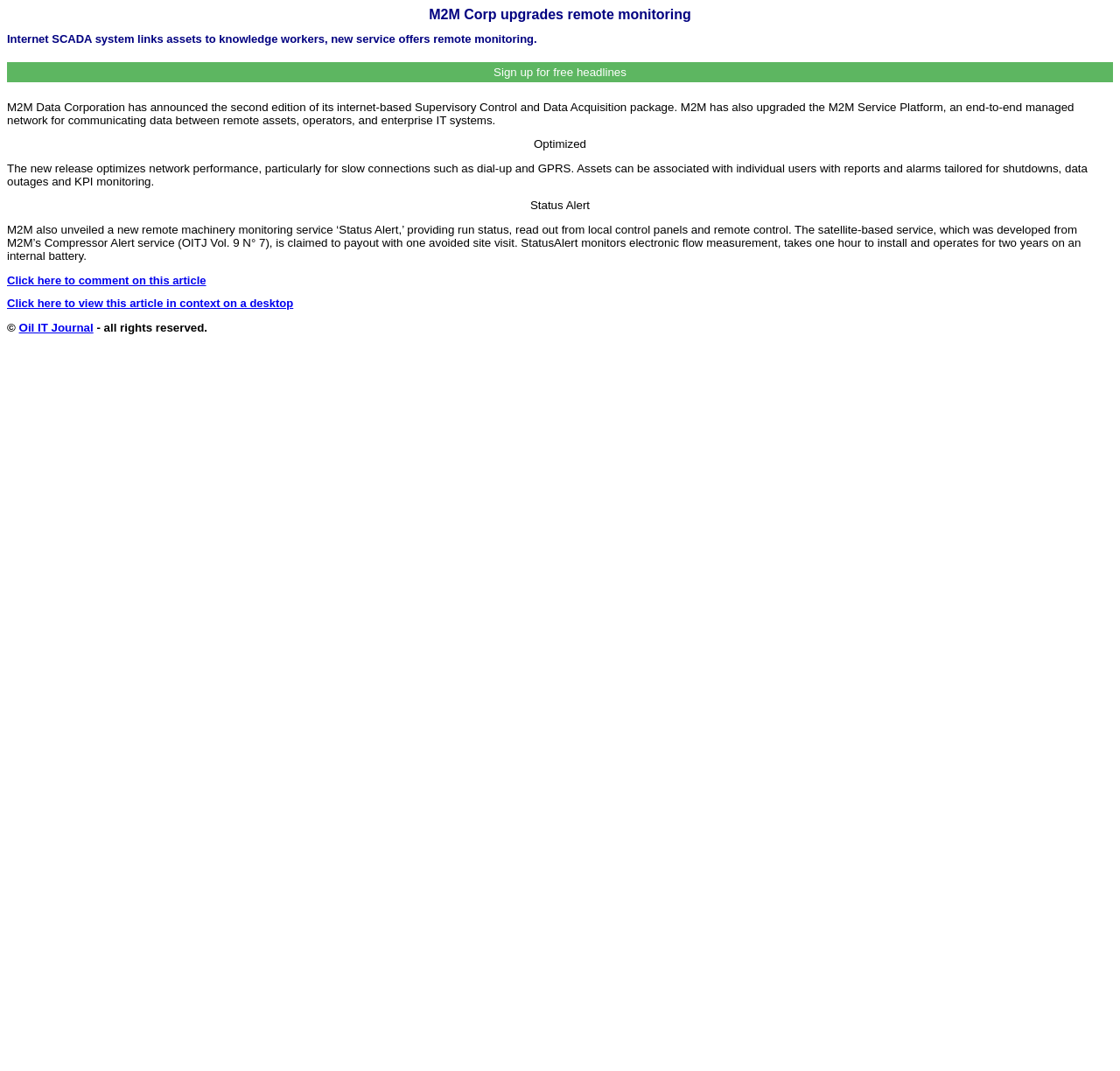Identify the bounding box for the UI element described as: "Sign up for free headlines". The coordinates should be four float numbers between 0 and 1, i.e., [left, top, right, bottom].

[0.006, 0.058, 0.994, 0.076]